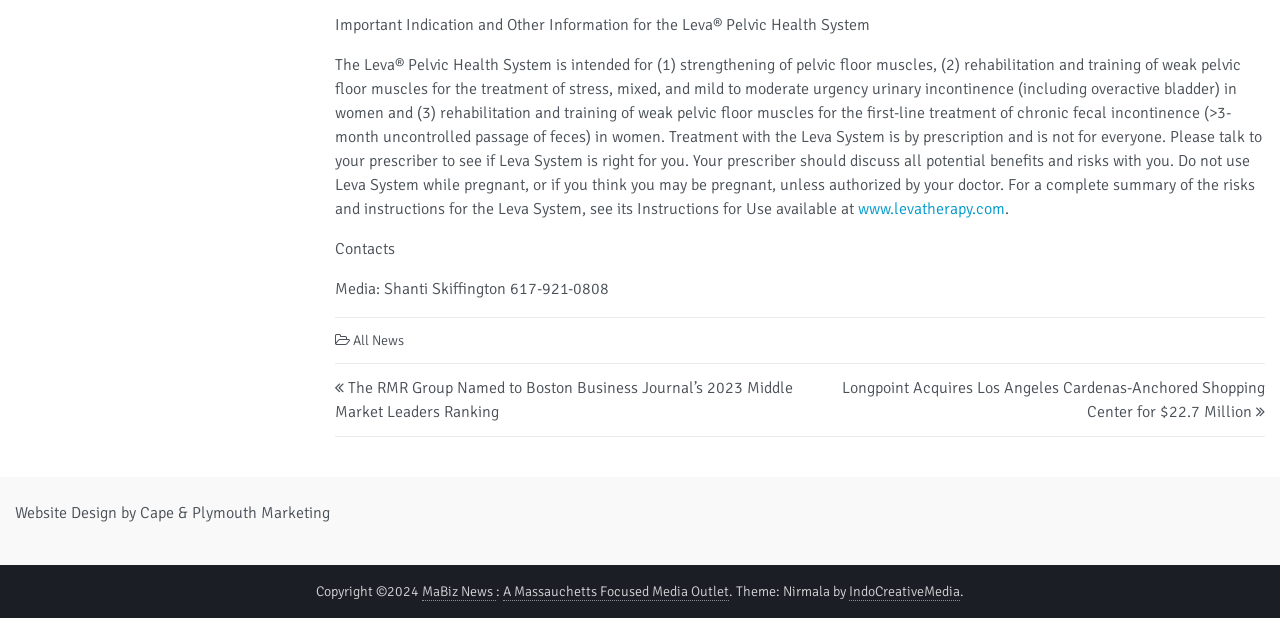Please respond in a single word or phrase: 
Who is the contact person for media?

Shanti Skiffington